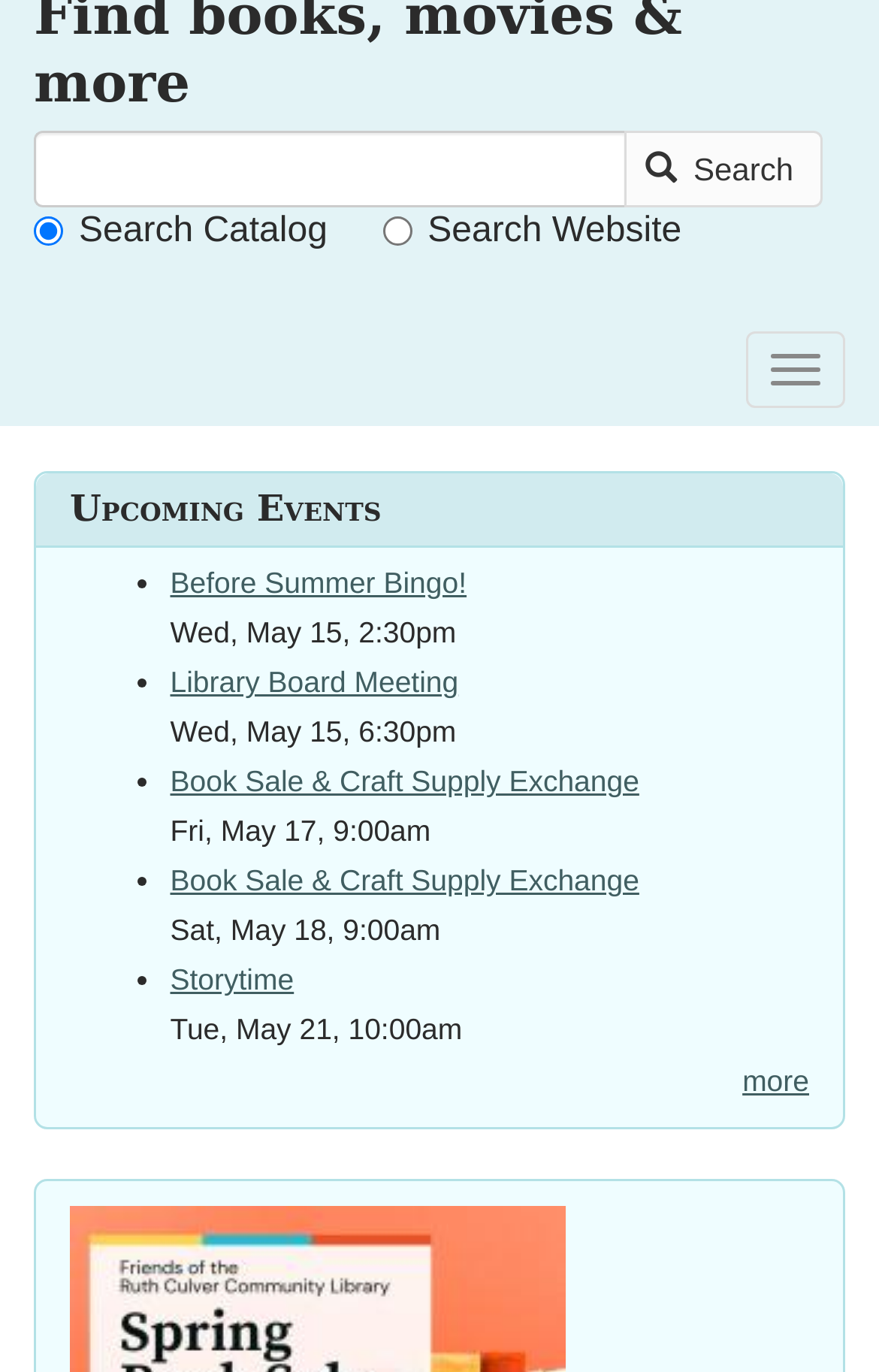Provide the bounding box coordinates of the HTML element described by the text: "Library Board Meeting". The coordinates should be in the format [left, top, right, bottom] with values between 0 and 1.

[0.194, 0.485, 0.522, 0.509]